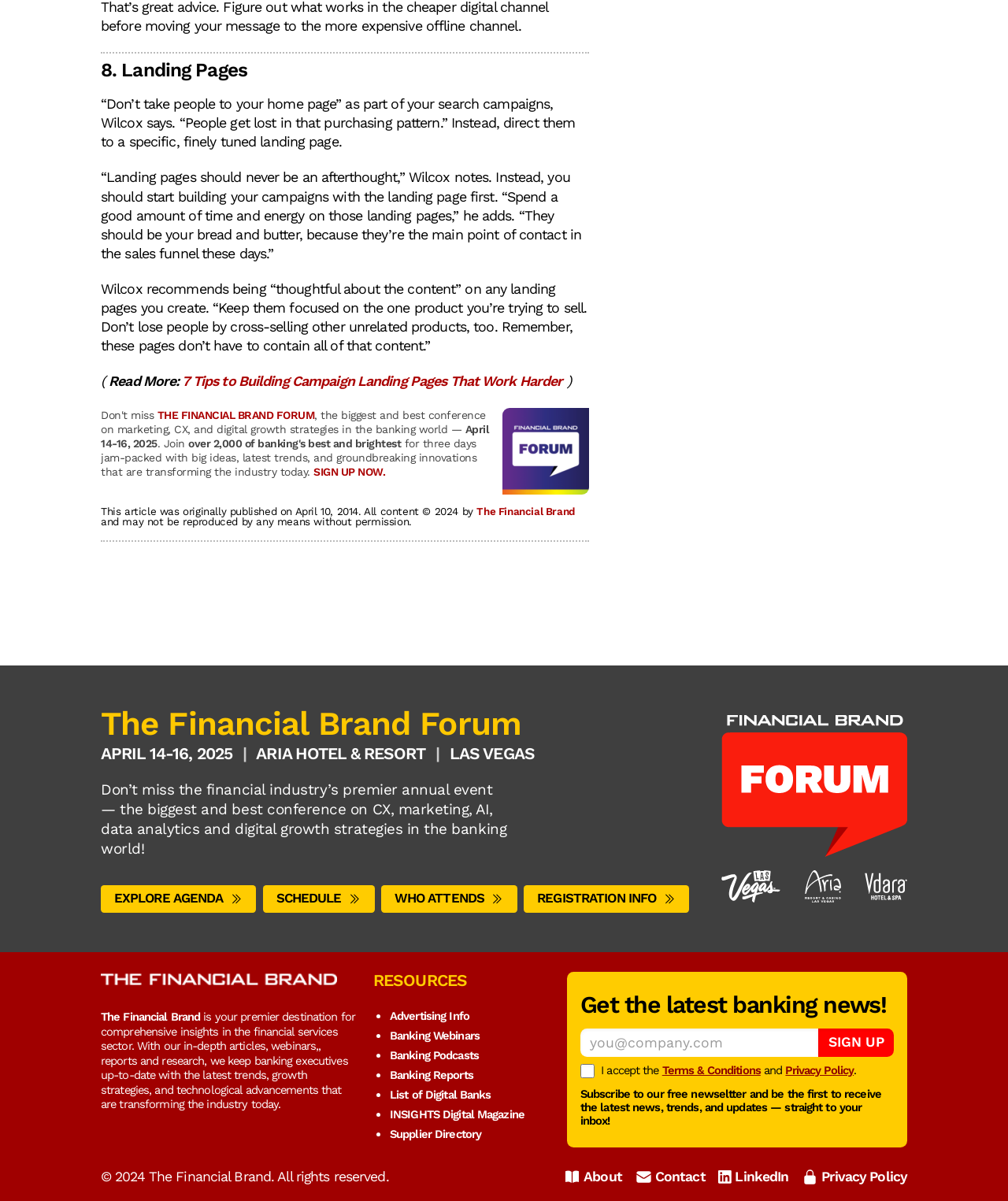Provide the bounding box coordinates of the UI element that matches the description: "THE FINANCIAL BRAND FORUM".

[0.156, 0.34, 0.312, 0.351]